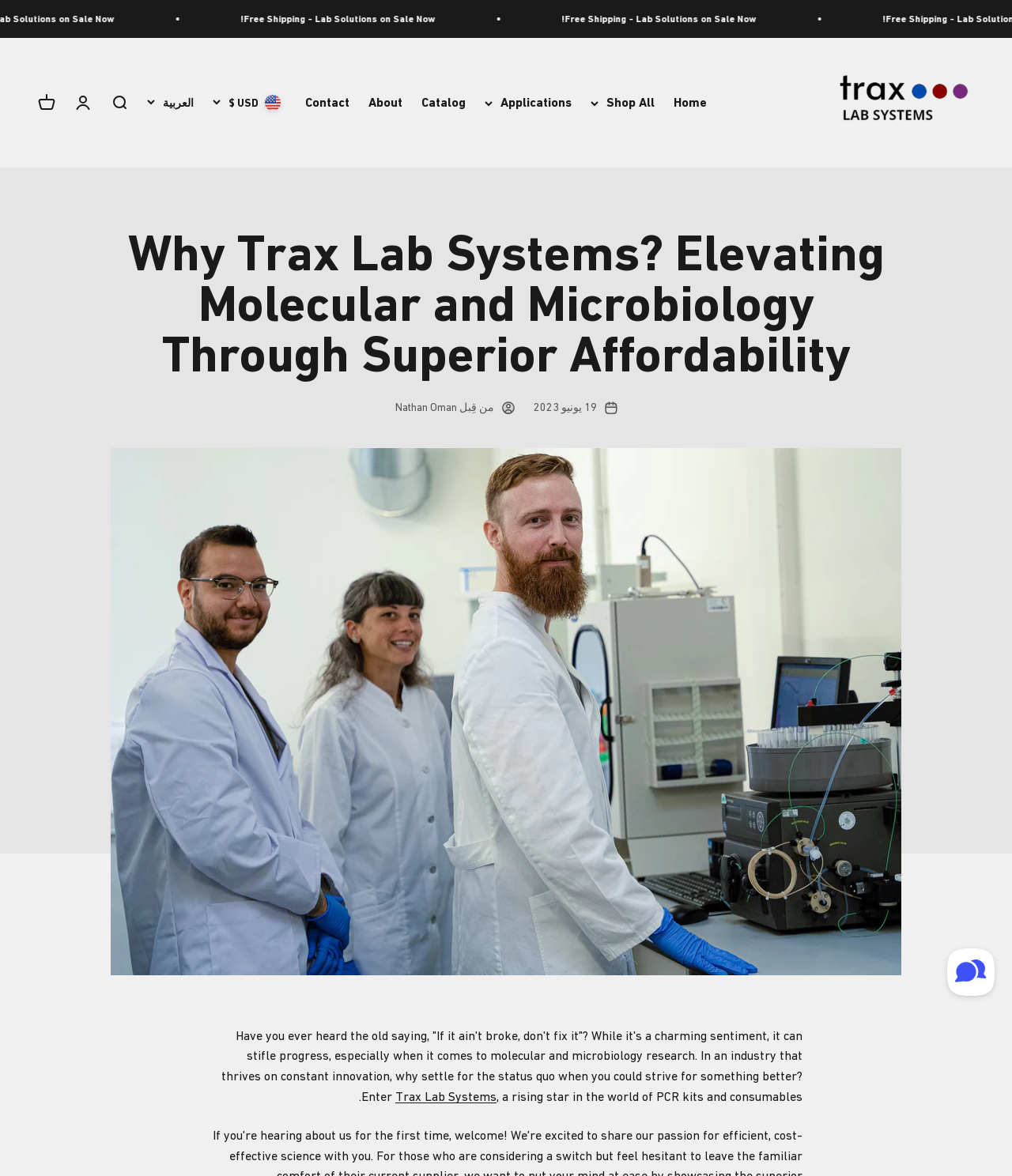Determine the bounding box coordinates for the area that needs to be clicked to fulfill this task: "View the About page". The coordinates must be given as four float numbers between 0 and 1, i.e., [left, top, right, bottom].

[0.364, 0.081, 0.398, 0.094]